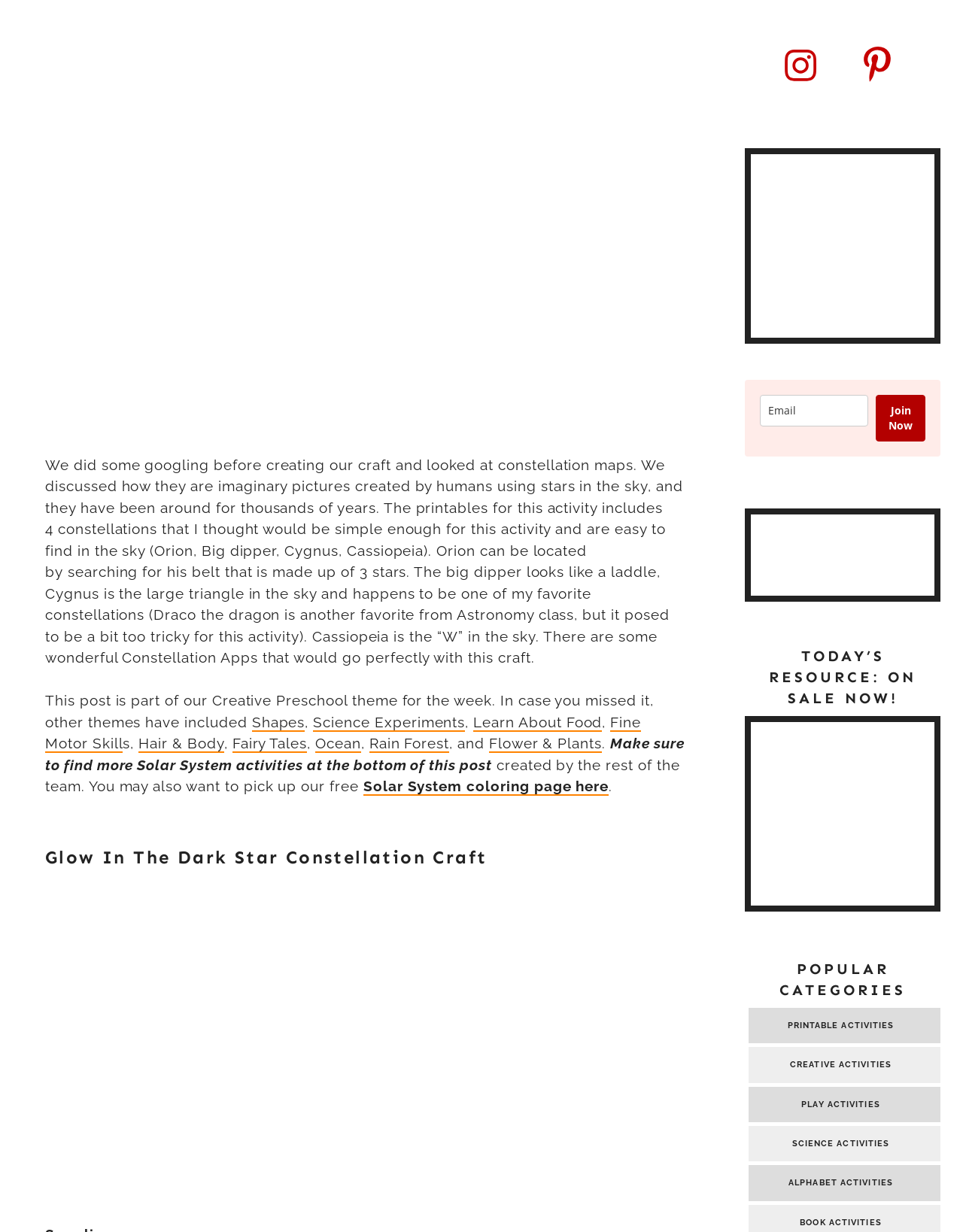Find the bounding box coordinates of the element I should click to carry out the following instruction: "Click the 'Solar System coloring page here' link".

[0.377, 0.632, 0.632, 0.646]